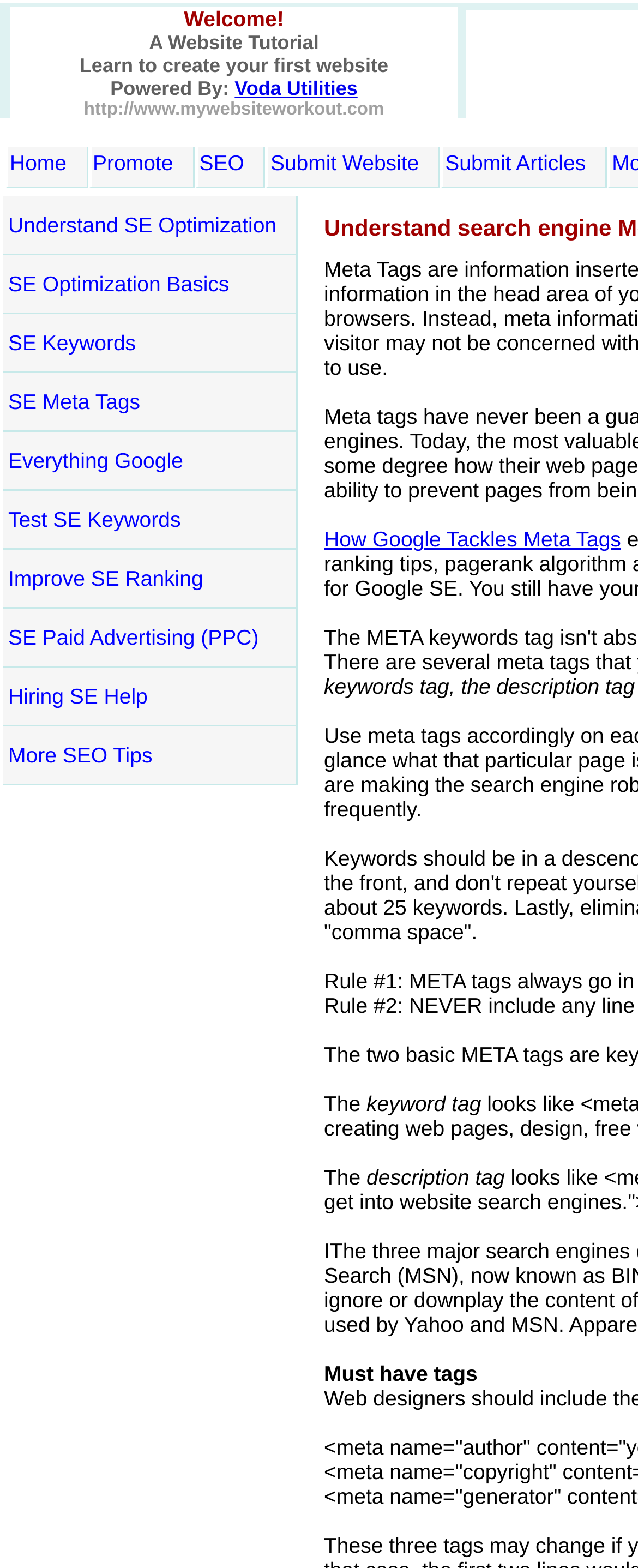How many links are there in the top navigation bar?
Please provide a single word or phrase answer based on the image.

6